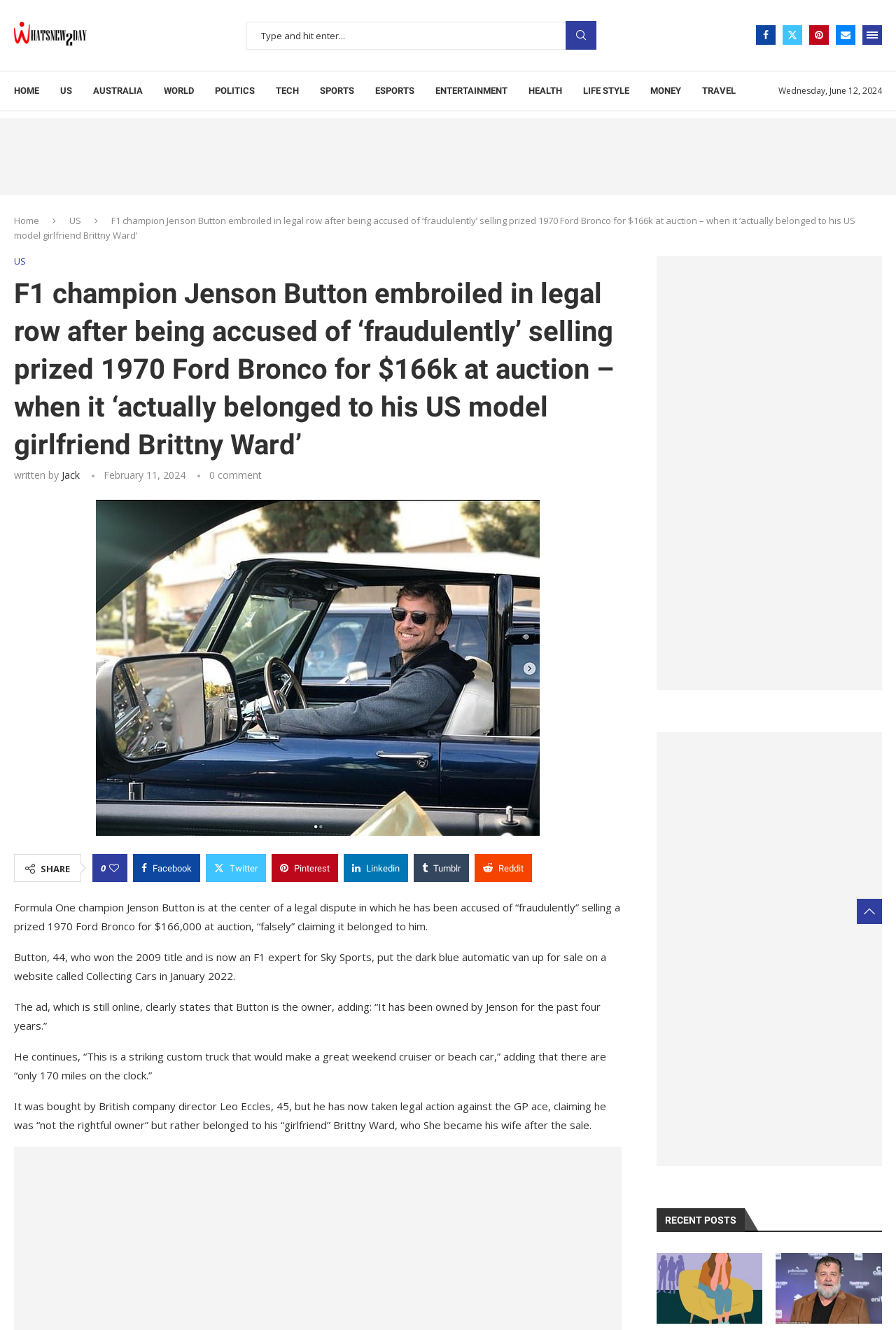Indicate the bounding box coordinates of the element that must be clicked to execute the instruction: "Go to Facebook". The coordinates should be given as four float numbers between 0 and 1, i.e., [left, top, right, bottom].

[0.844, 0.019, 0.866, 0.034]